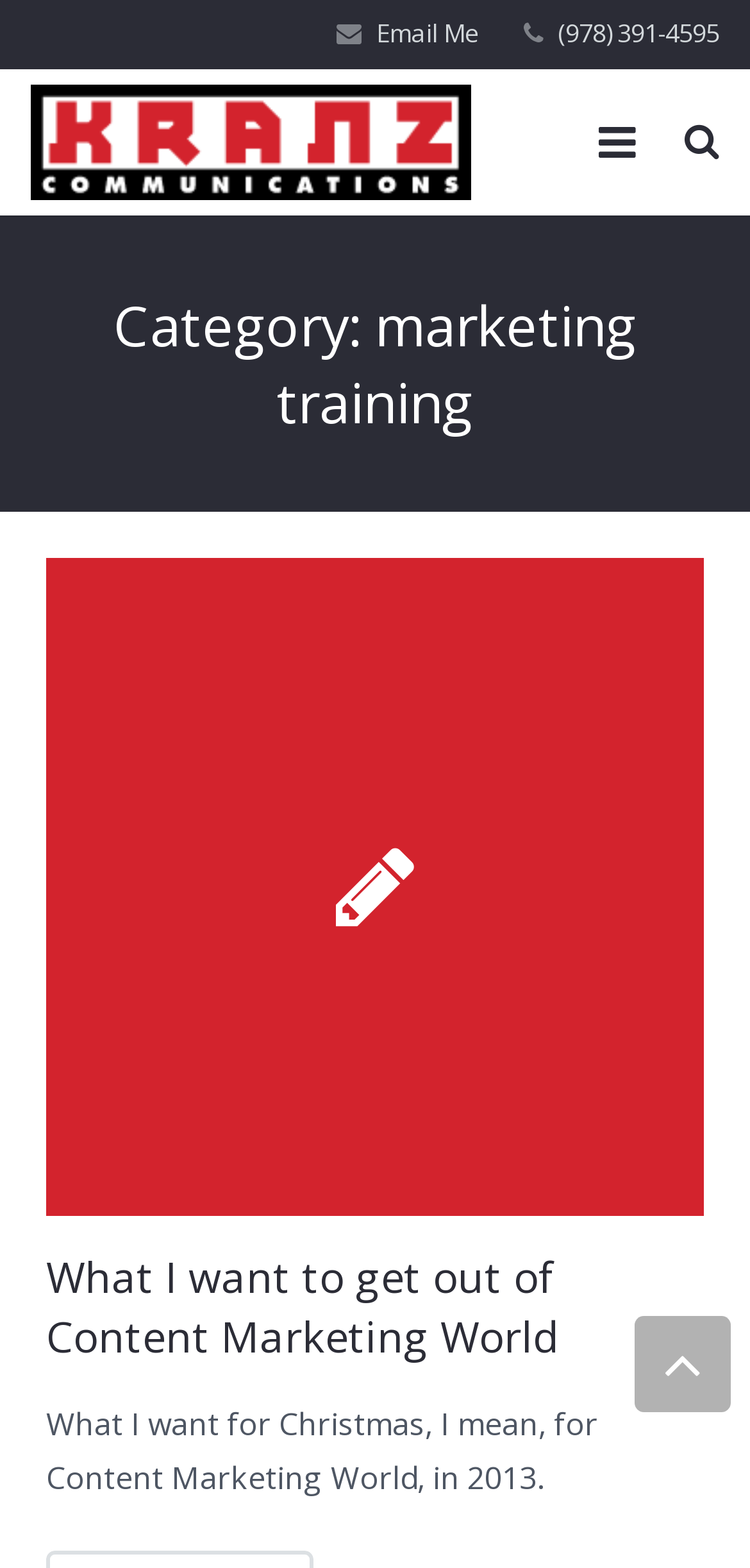Can you find the bounding box coordinates for the element that needs to be clicked to execute this instruction: "Email the author"? The coordinates should be given as four float numbers between 0 and 1, i.e., [left, top, right, bottom].

[0.502, 0.01, 0.641, 0.032]